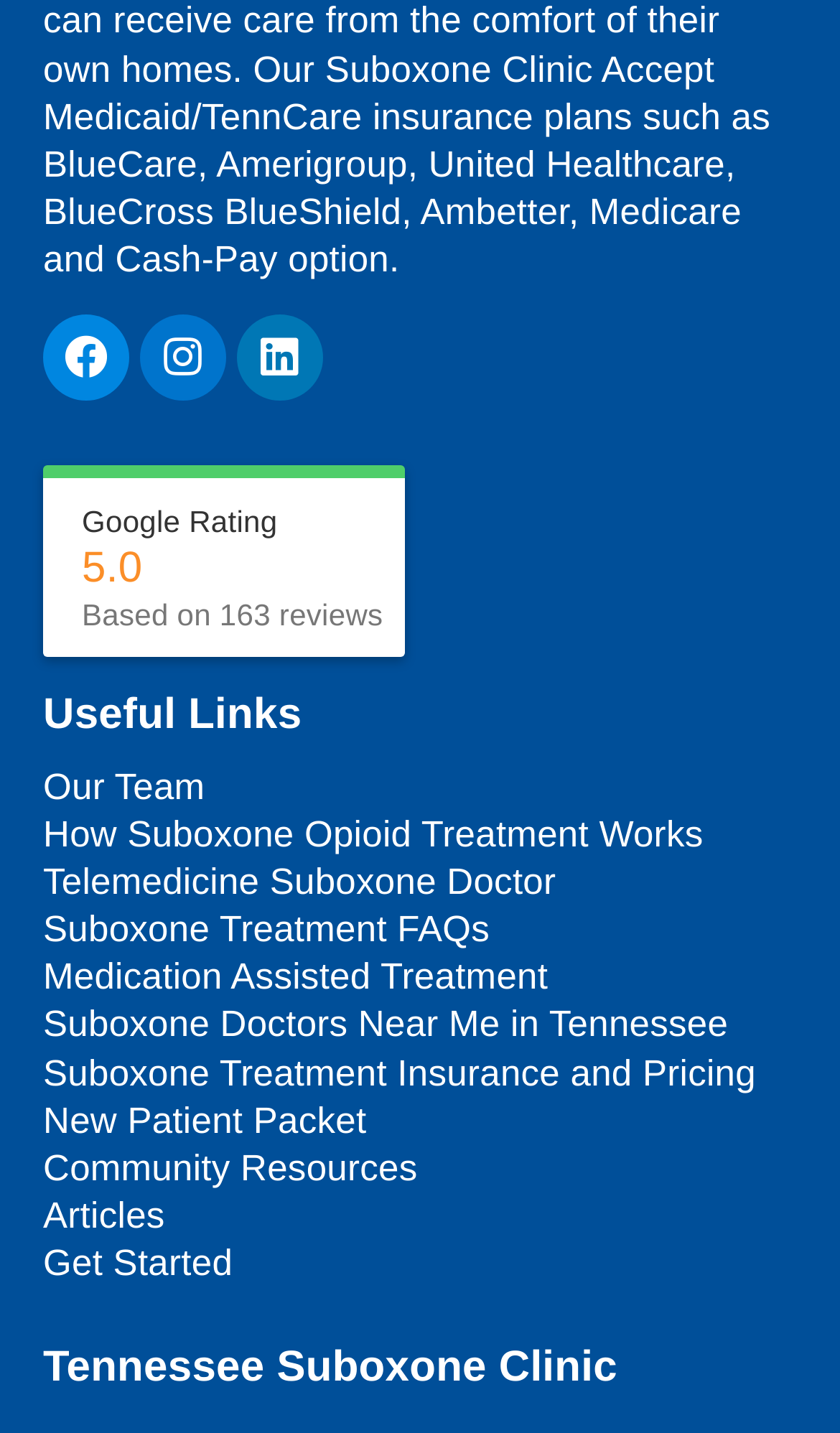Please locate the bounding box coordinates of the element that should be clicked to achieve the given instruction: "View Facebook page".

[0.051, 0.22, 0.154, 0.28]